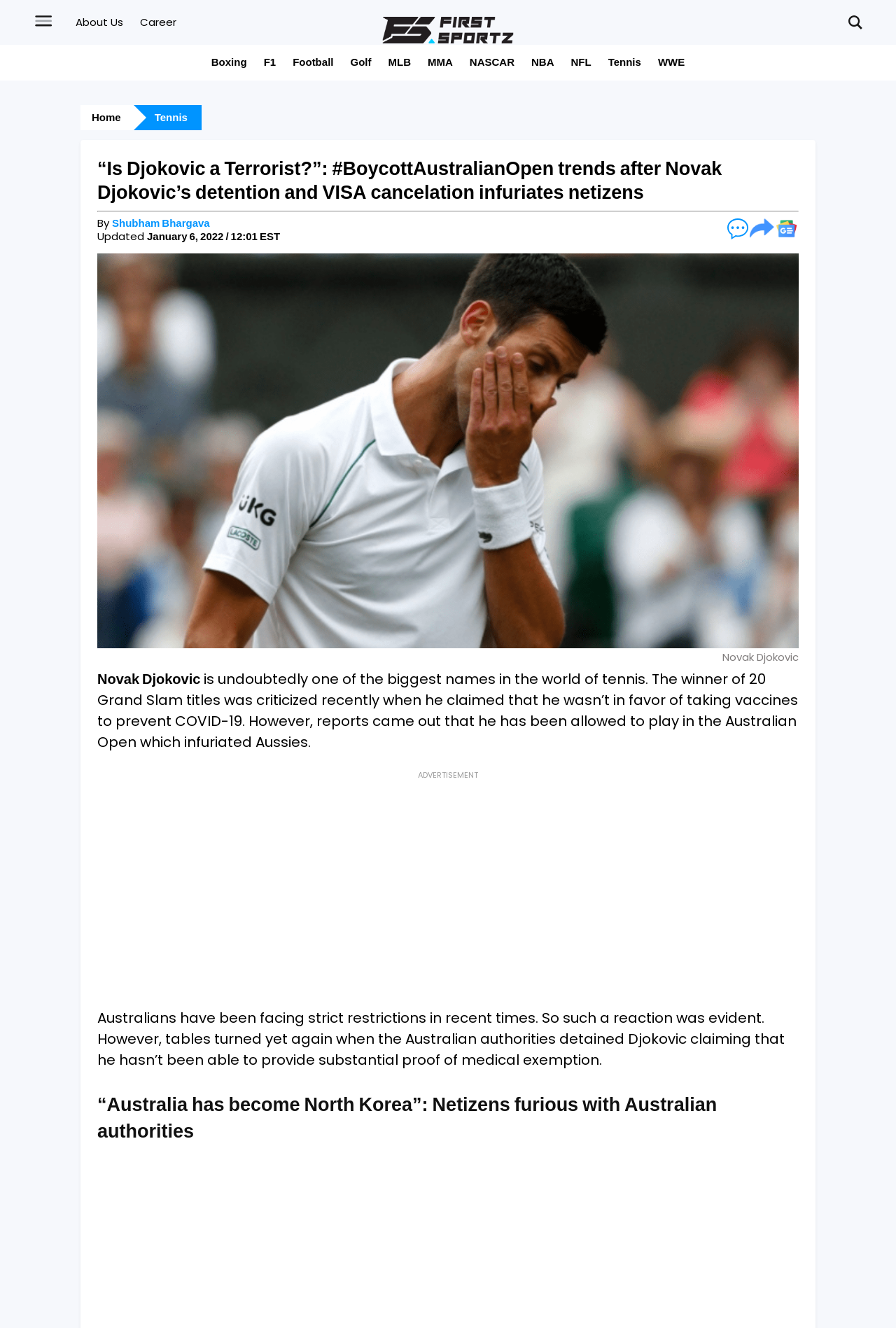Determine the bounding box coordinates of the element that should be clicked to execute the following command: "Click on the 'Home' link".

[0.09, 0.079, 0.149, 0.098]